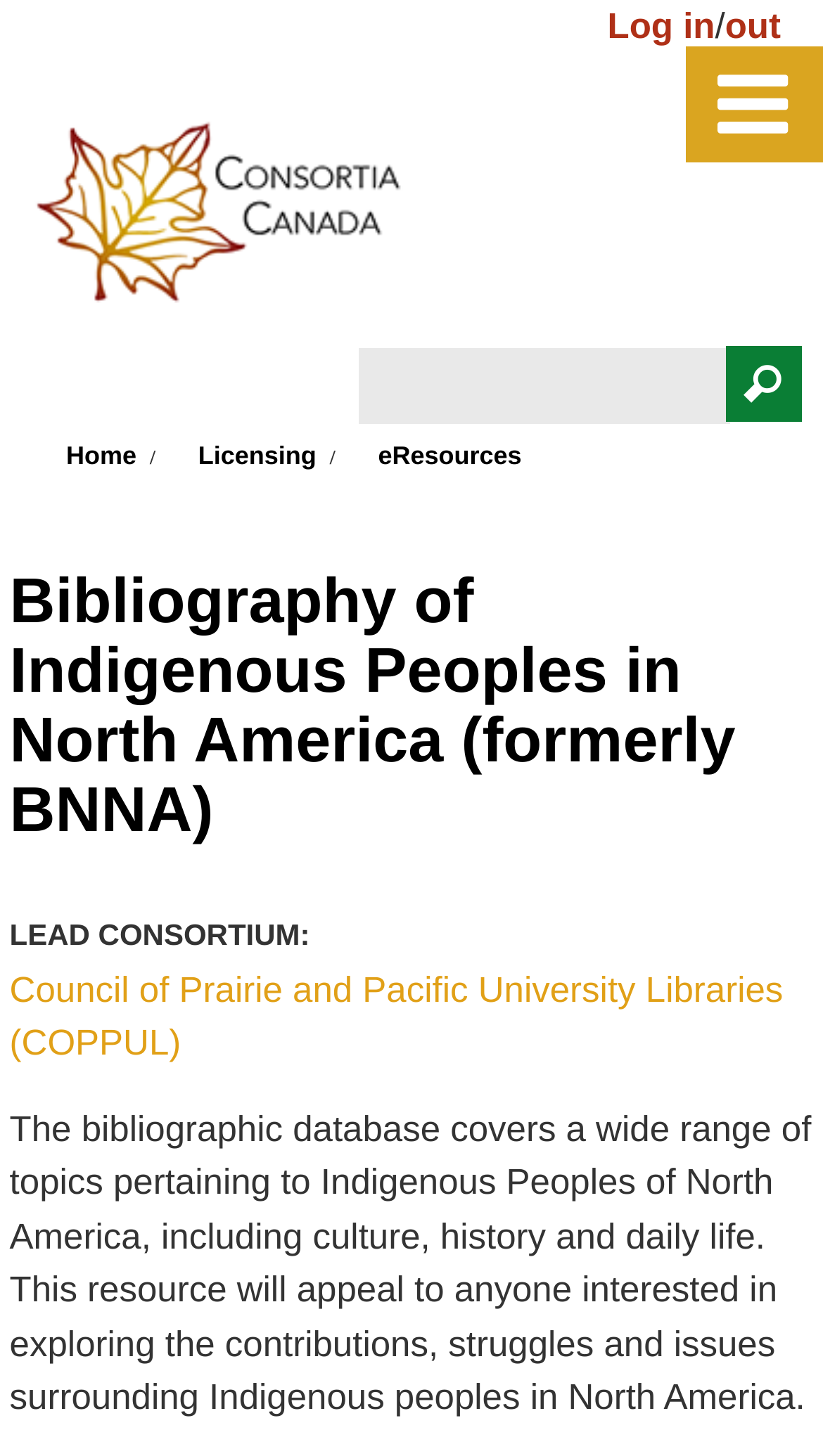Determine the bounding box coordinates of the clickable area required to perform the following instruction: "Go to home page". The coordinates should be represented as four float numbers between 0 and 1: [left, top, right, bottom].

[0.03, 0.077, 0.553, 0.231]